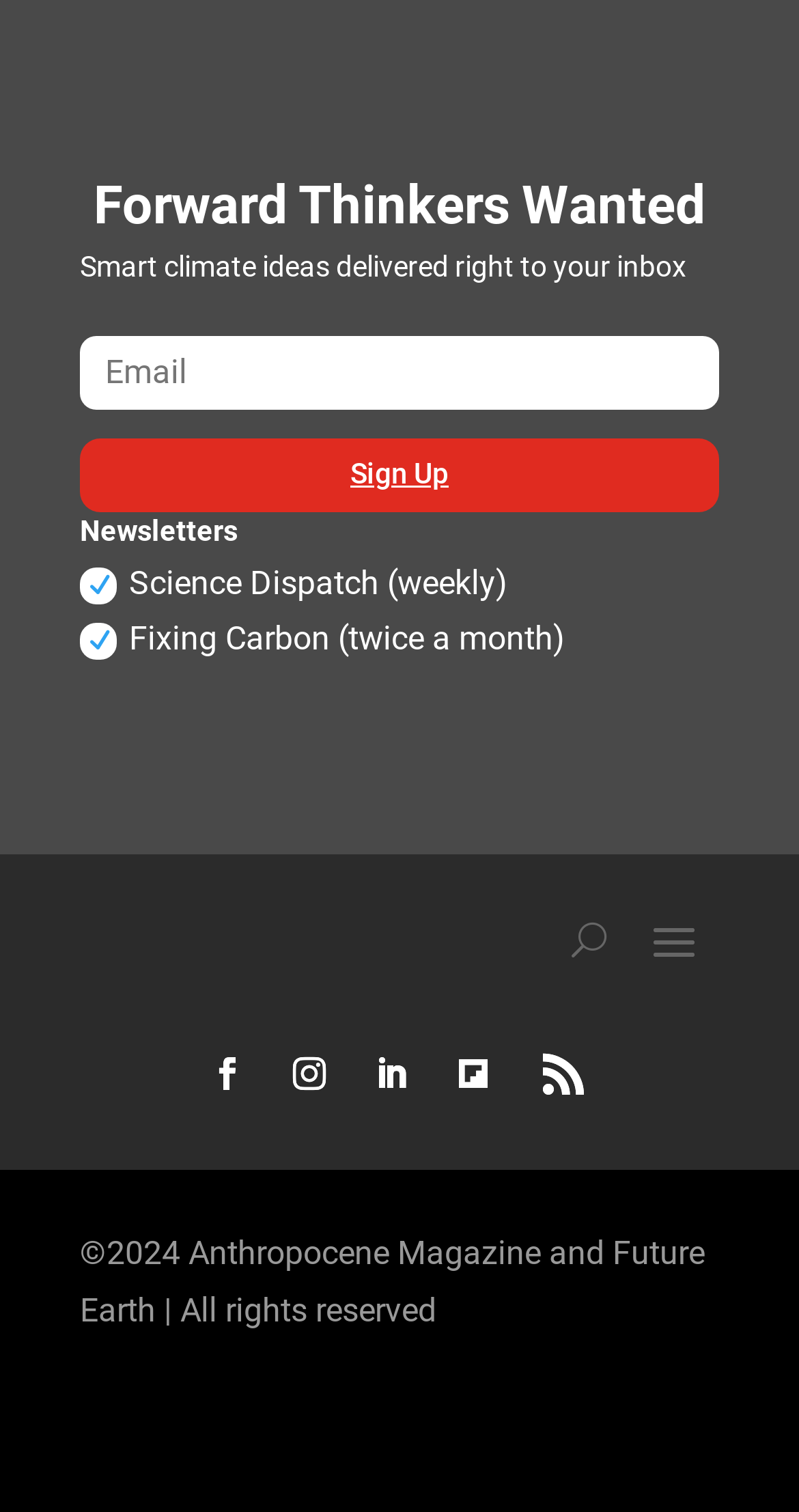Refer to the element description Follow and identify the corresponding bounding box in the screenshot. Format the coordinates as (top-left x, top-left y, bottom-right x, bottom-right y) with values in the range of 0 to 1.

[0.346, 0.689, 0.428, 0.732]